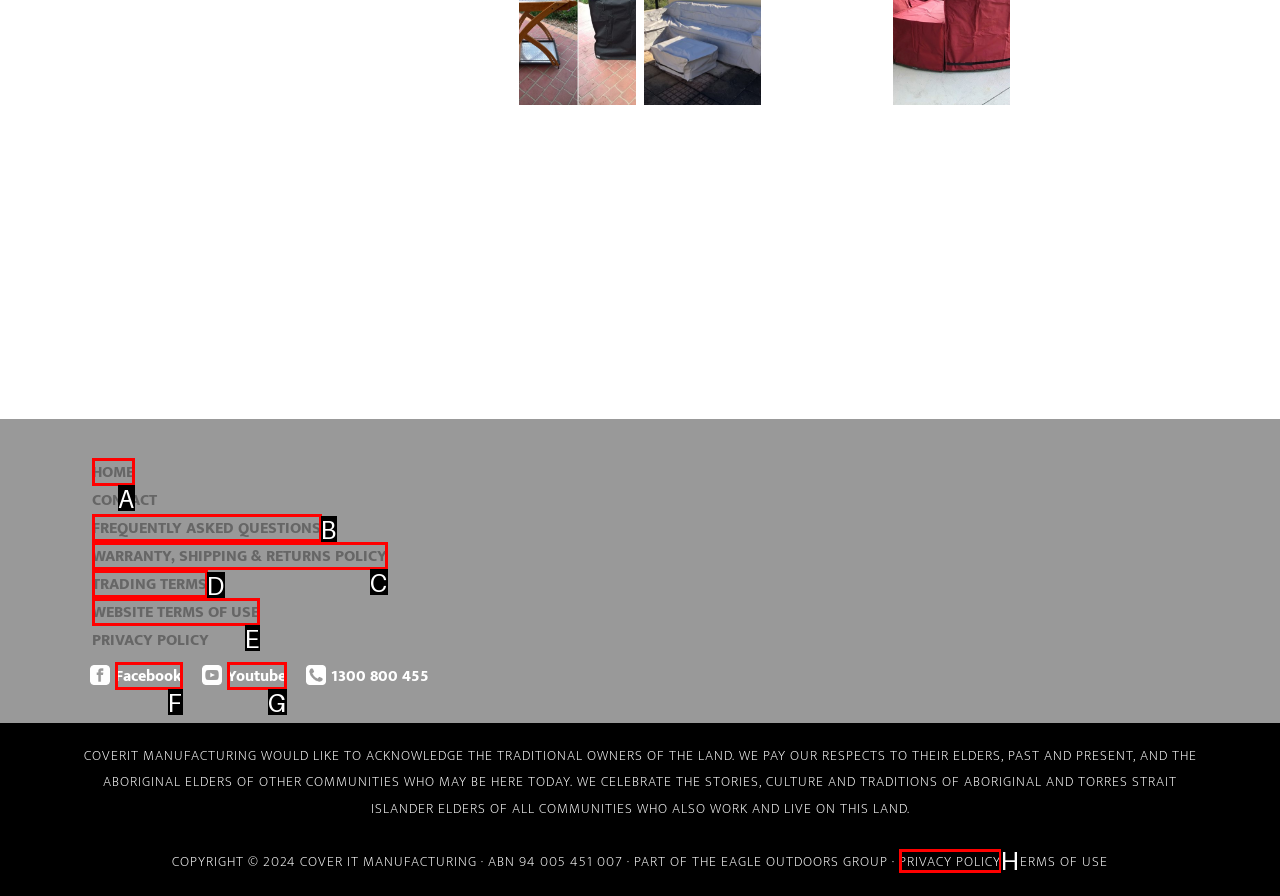Select the letter of the option that corresponds to: Website Terms of Use
Provide the letter from the given options.

E